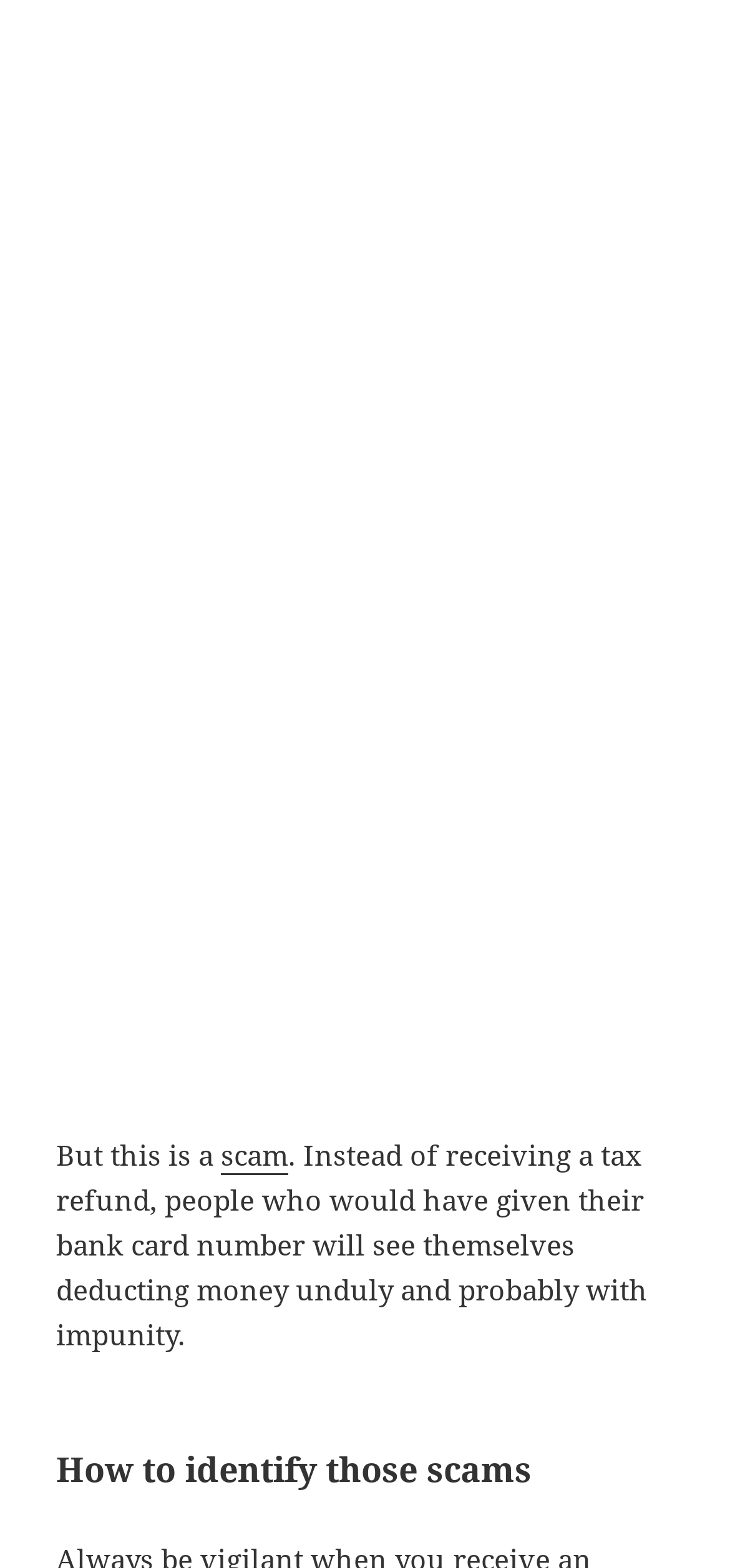Using the given description, provide the bounding box coordinates formatted as (top-left x, top-left y, bottom-right x, bottom-right y), with all values being floating point numbers between 0 and 1. Description: parent_node: EMAIL * aria-describedby="email-notes" name="email"

[0.077, 0.685, 0.923, 0.728]